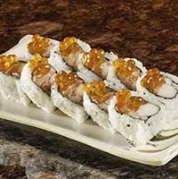Give a thorough caption of the image, focusing on all visible elements.

The image showcases a beautifully arranged platter of sushi rolls, specifically the "Long Rolls Alaska" from Ijji Sushi Reno. Each roll features a vibrant combination of textures and flavors, topped with delicate, glistening orange fish roe that adds a burst of flavor. The rolls are intricately crafted, with tender pieces of fish nestled within, all wrapped in a layer of seasoned rice and seaweed. The elegant presentation on a subtle, cream-colored plate contrasts nicely with the rich, dark wood surface, enhancing the visual appeal of this delicious dish. This culinary delight embodies the fresh and high-quality offerings that Ijji Sushi is known for, inviting sushi enthusiasts to indulge in a delightful dining experience.